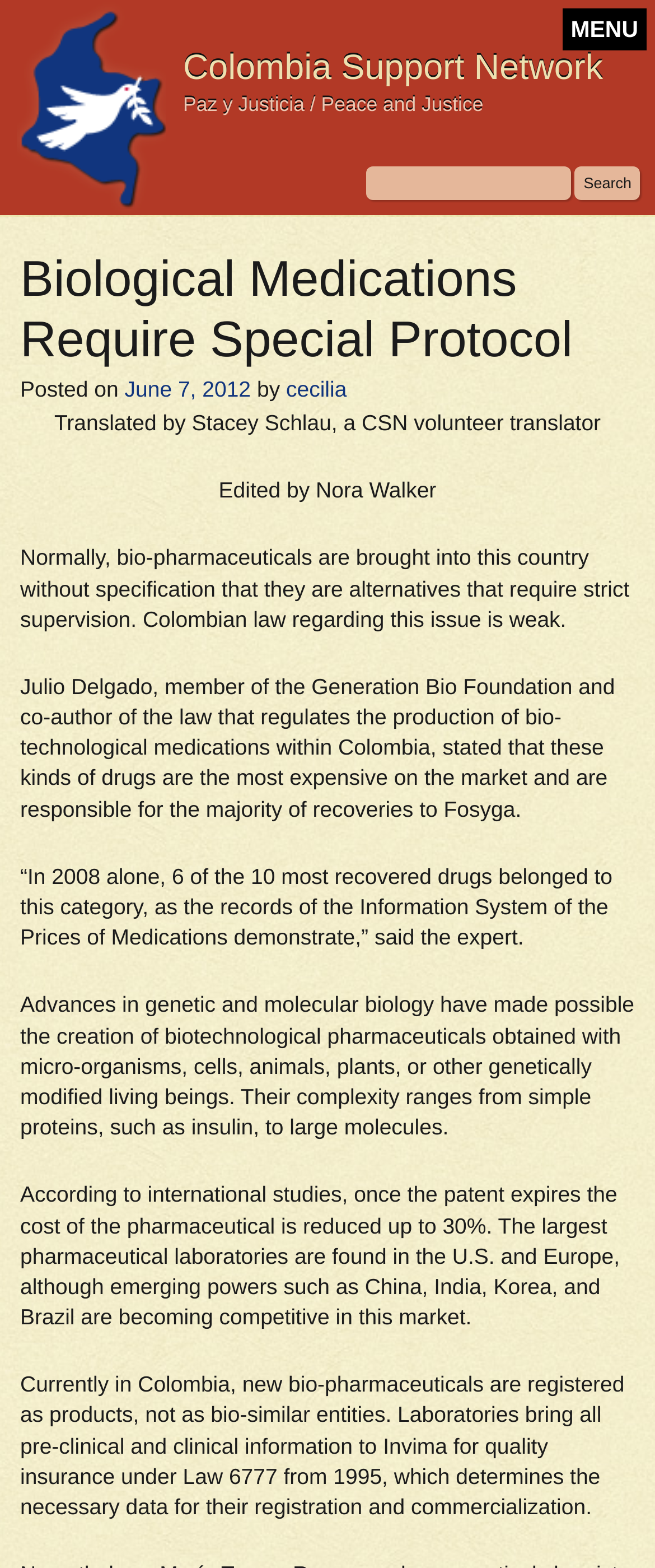Given the element description: "value="Search"", predict the bounding box coordinates of this UI element. The coordinates must be four float numbers between 0 and 1, given as [left, top, right, bottom].

[0.878, 0.106, 0.977, 0.128]